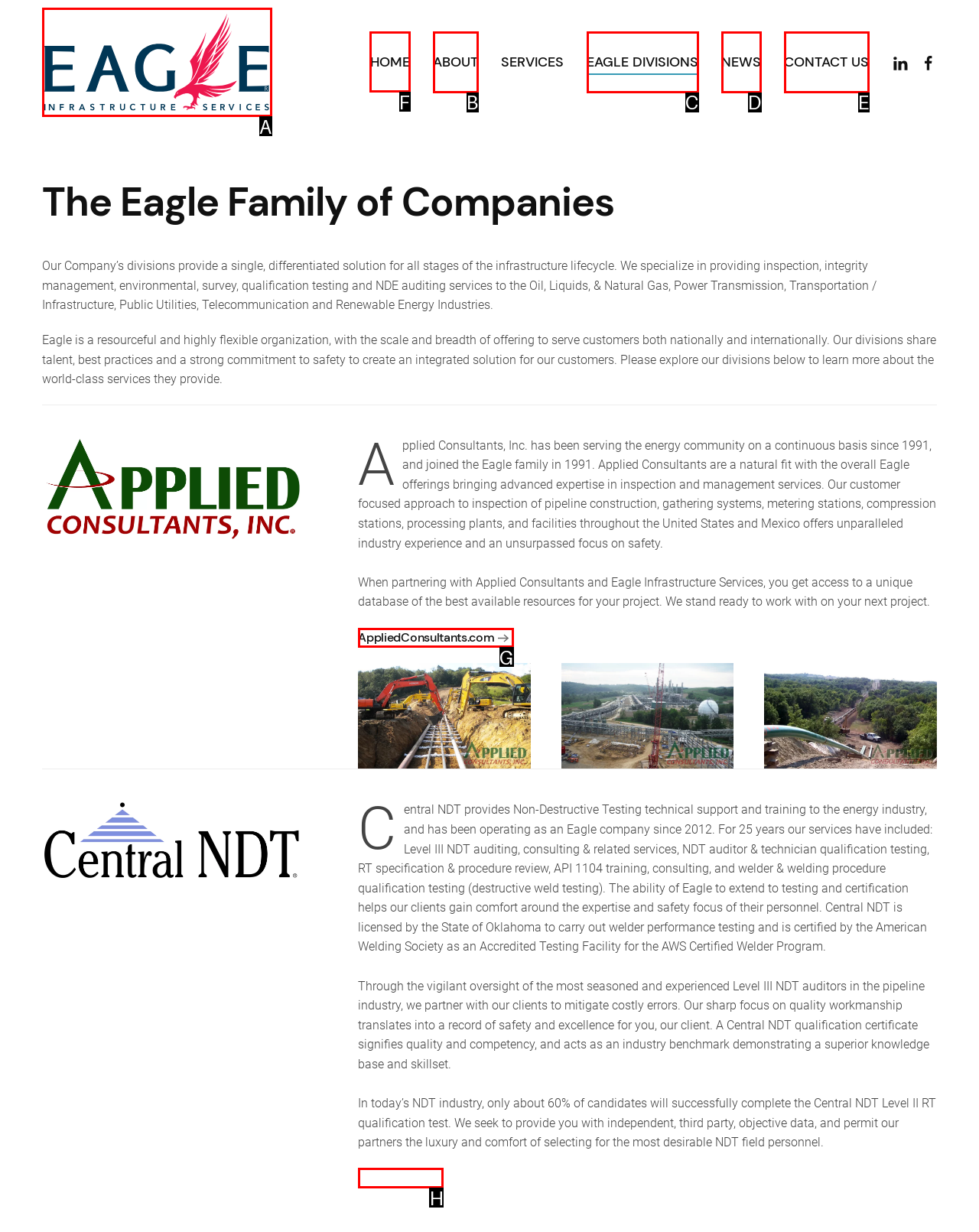Determine the correct UI element to click for this instruction: go to home page. Respond with the letter of the chosen element.

F